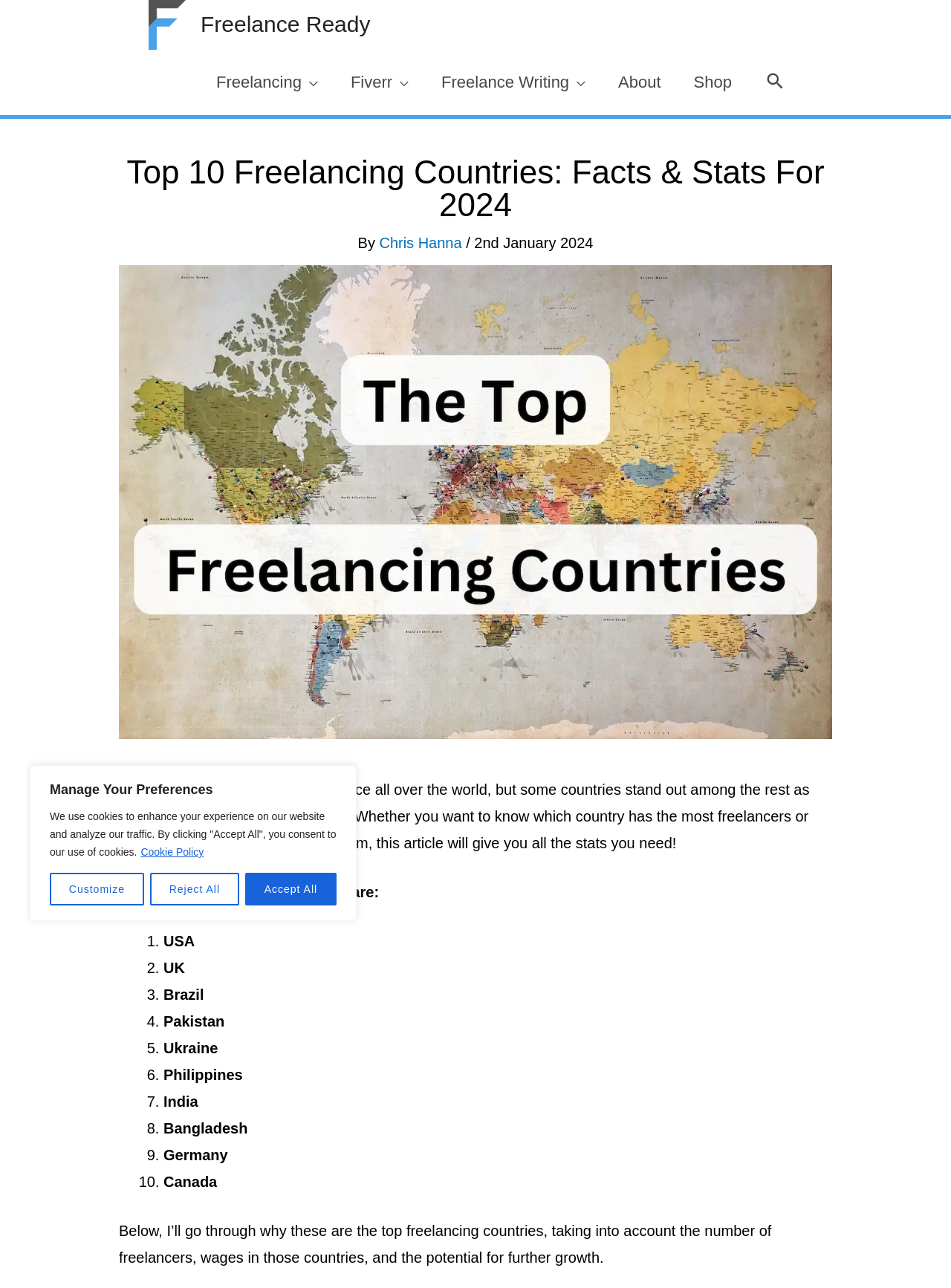How many freelancing countries are listed in the article?
Can you provide an in-depth and detailed response to the question?

The number of freelancing countries can be found by counting the list markers in the article, which range from '1.' to '10.'.